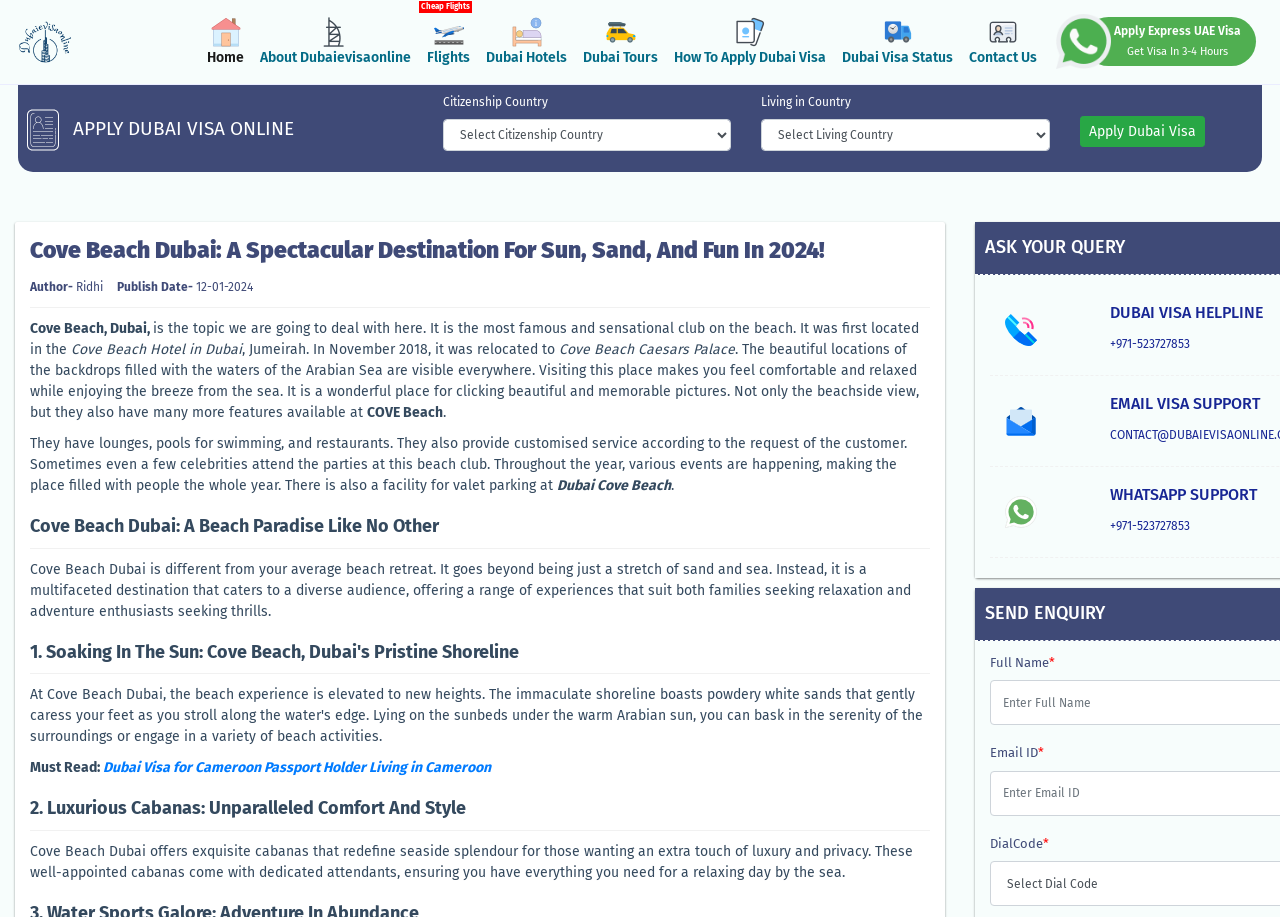What is the name of the beach in Dubai?
Could you answer the question with a detailed and thorough explanation?

I found the answer by reading the heading 'Cove Beach Dubai: A Spectacular Destination For Sun, Sand, And Fun In 2024!' and the text 'Cove Beach, Dubai,' which suggests that Cove Beach is the name of the beach in Dubai.